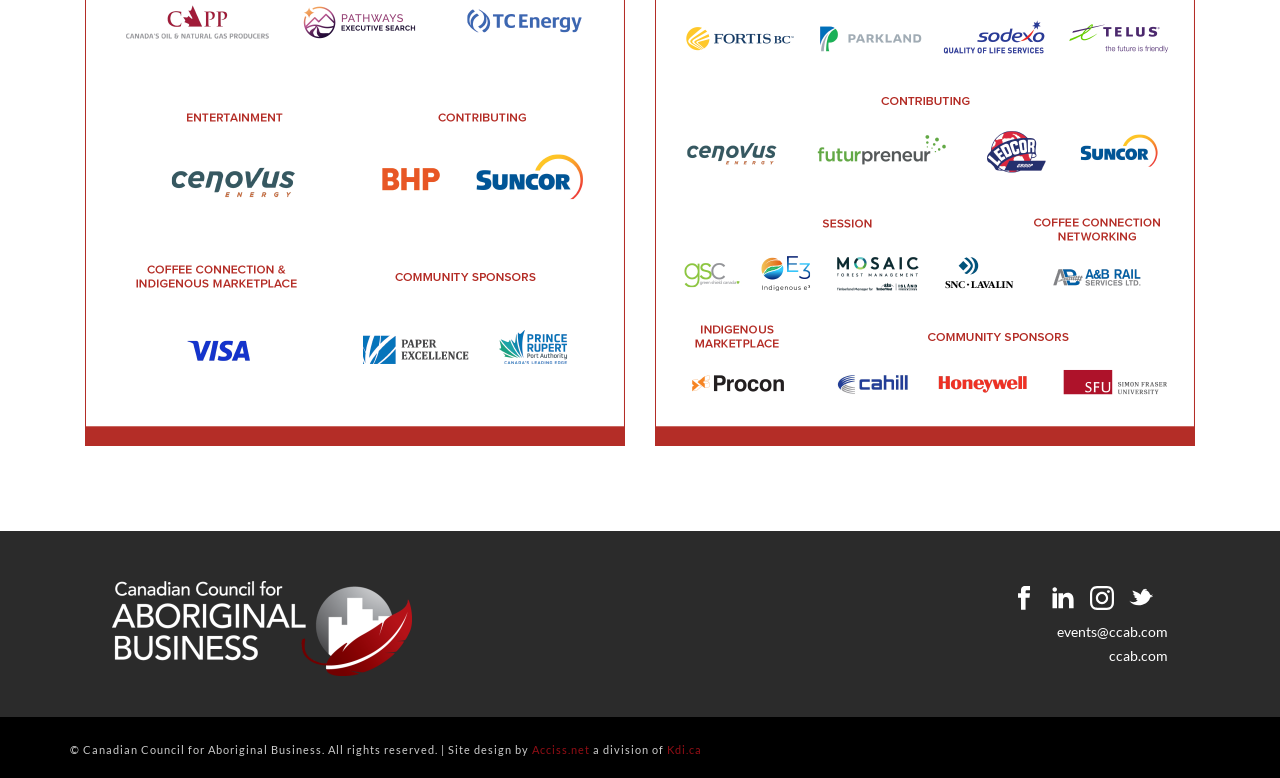Please respond to the question using a single word or phrase:
How many social media platforms can you follow the organization on?

4